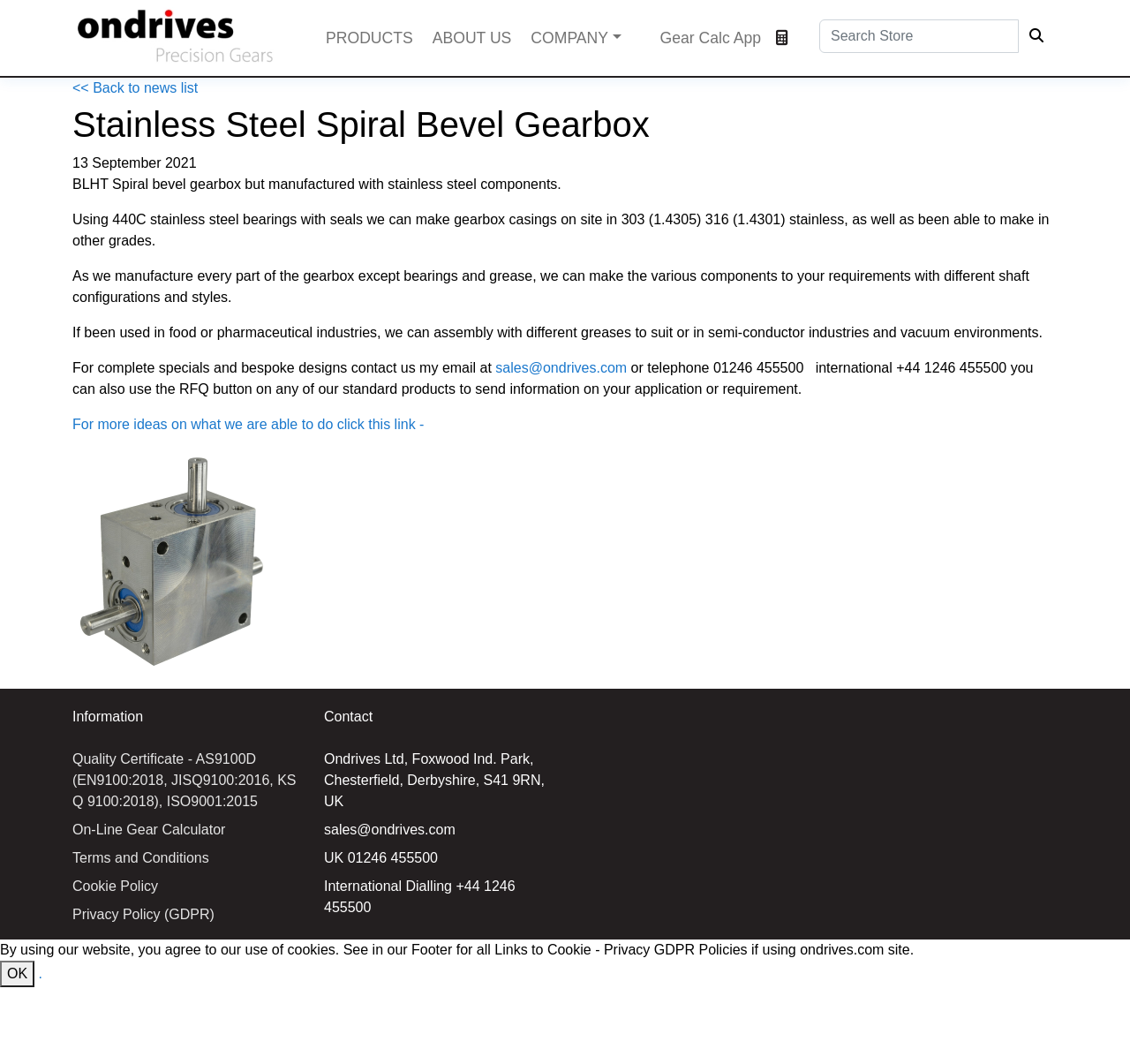Pinpoint the bounding box coordinates of the area that must be clicked to complete this instruction: "Click on the Ondrives link".

[0.064, 0.028, 0.245, 0.042]